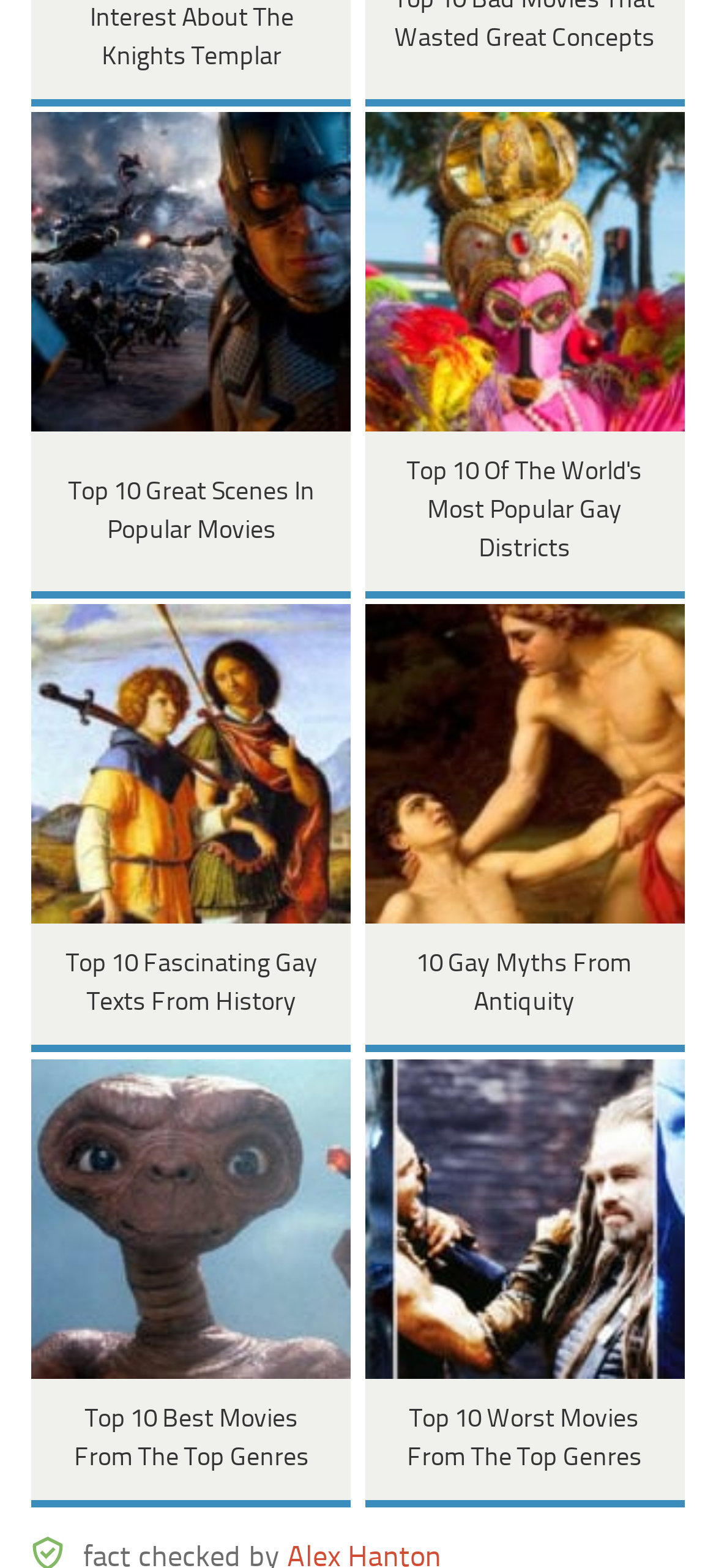From the element description: "Jamie Frater", extract the bounding box coordinates of the UI element. The coordinates should be expressed as four float numbers between 0 and 1, in the order [left, top, right, bottom].

[0.045, 0.746, 0.955, 0.774]